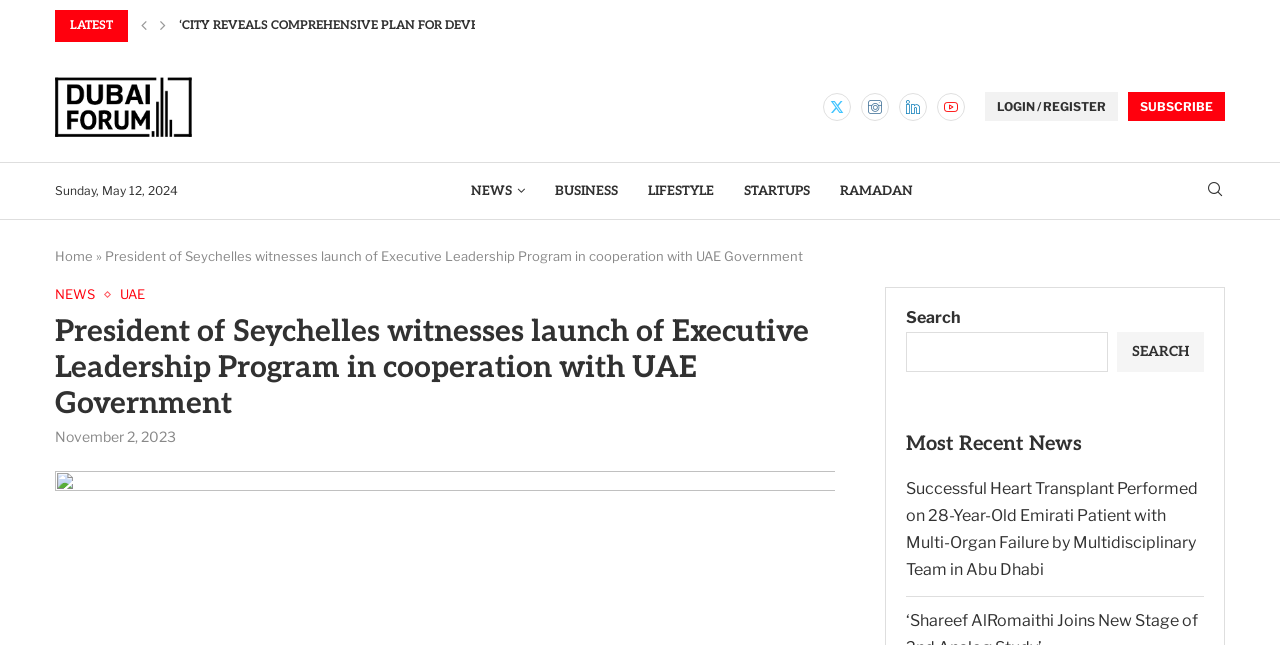Find the bounding box coordinates of the element's region that should be clicked in order to follow the given instruction: "Click on the 'Previous slide' button". The coordinates should consist of four float numbers between 0 and 1, i.e., [left, top, right, bottom].

[0.106, 0.016, 0.119, 0.065]